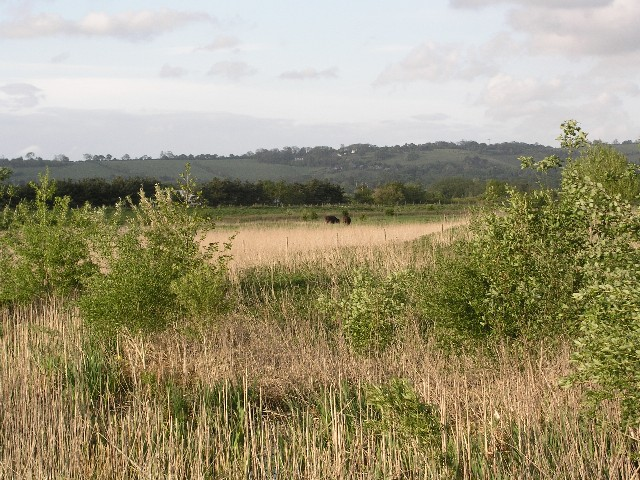Provide a thorough description of what you see in the image.

The image captures the tranquil landscape of Nutfield Marsh, located to the east of Redhill. This rich, natural area, historically utilized for sand extraction, is now part of an environmental enhancement initiative known as the Nutfield Ridge & Marsh Project, which has been active since 1995. The foreground showcases tall grasses and lush greenery, hinting at the diversity of flora that thrives in the marsh ecosystem. In the background, rolling hills create a serene backdrop, while a distant figure—potentially wildlife—can be glimpsed in the expansive landscape. This scene beautifully exemplifies the ongoing efforts to restore and protect the region, which includes the establishment of a significant nature reserve managed by the Surrey Wildlife Trust along the Redhill Brook.